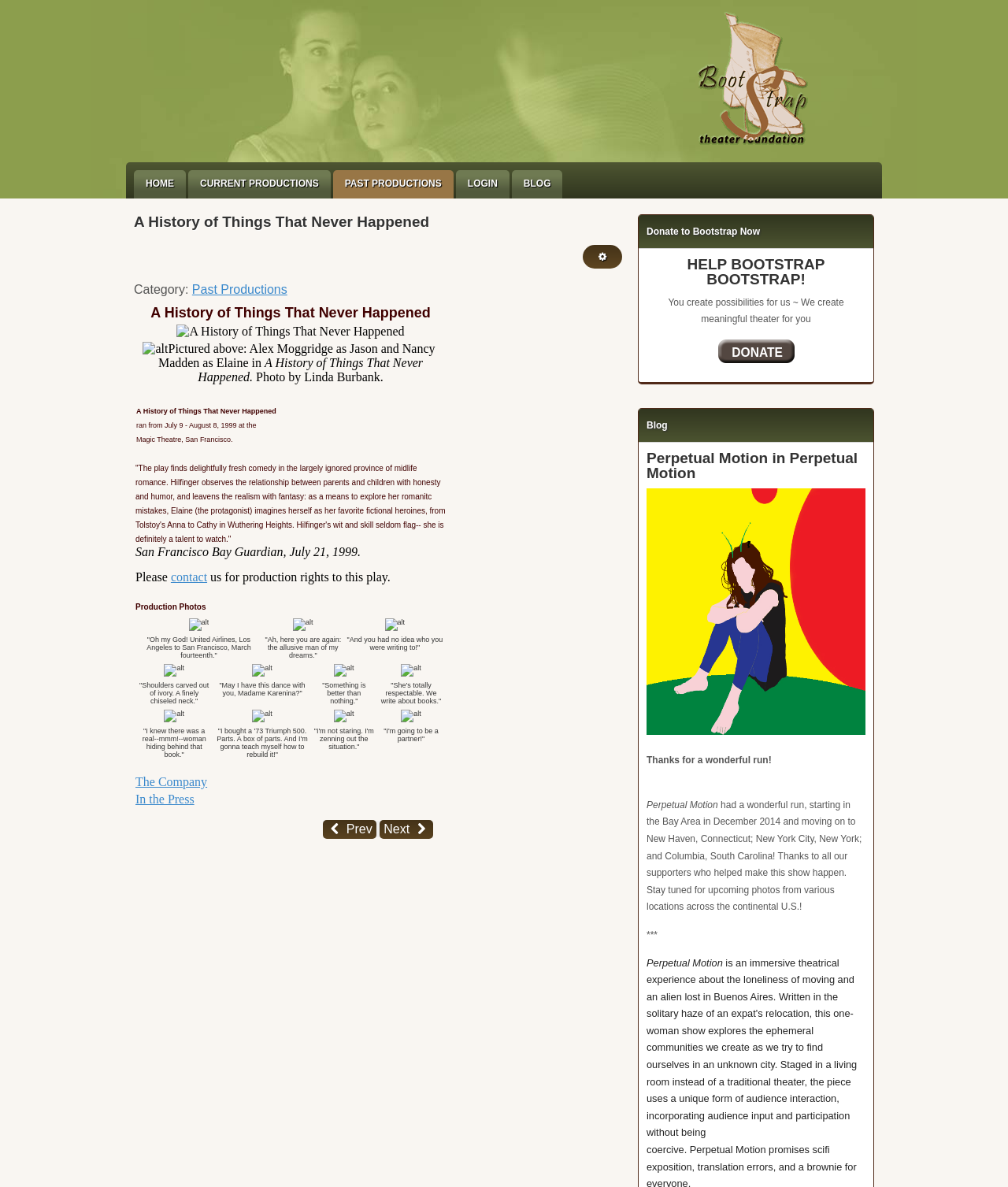Given the element description: "Next", predict the bounding box coordinates of this UI element. The coordinates must be four float numbers between 0 and 1, given as [left, top, right, bottom].

[0.377, 0.691, 0.429, 0.707]